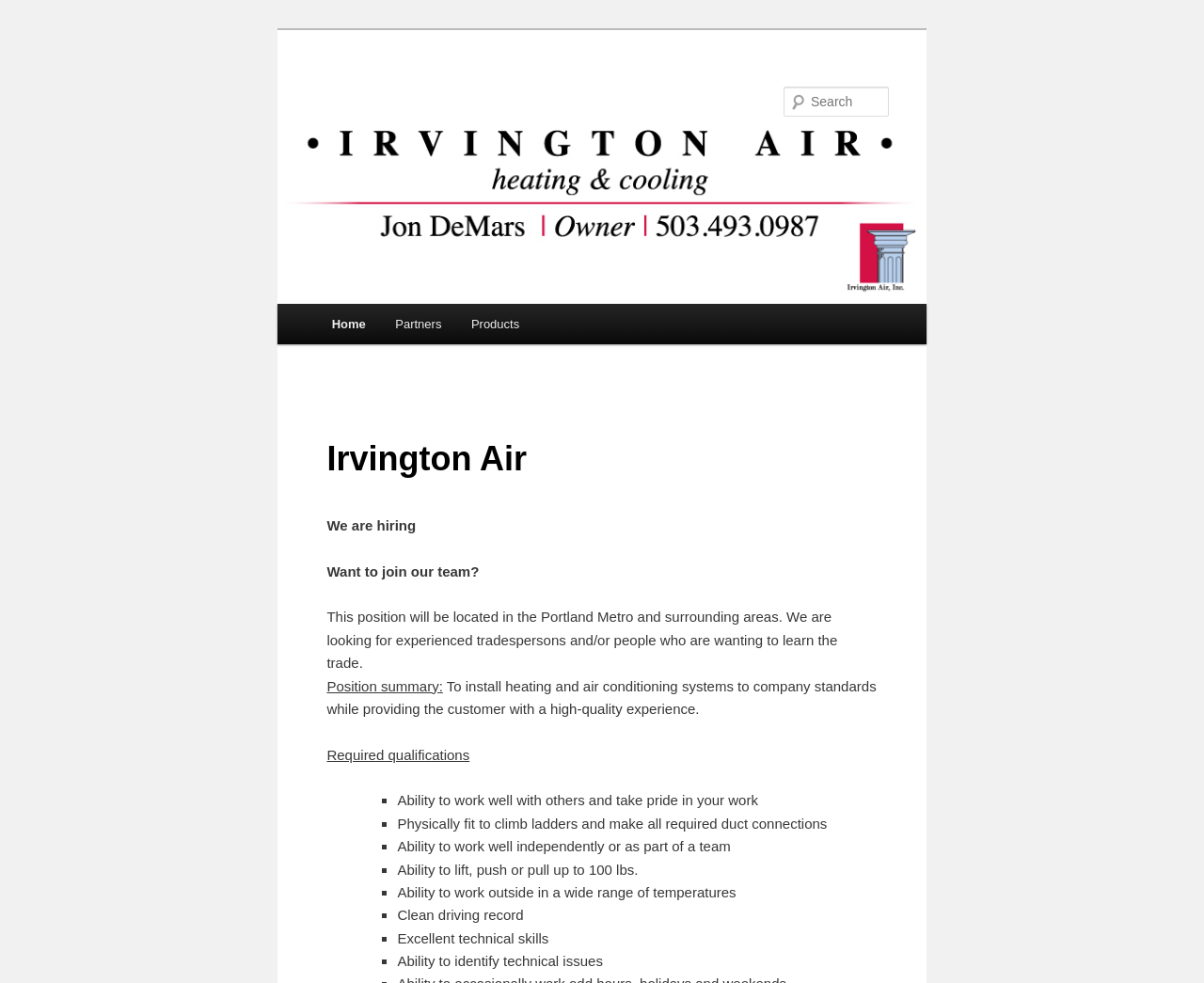Look at the image and answer the question in detail:
What is the company looking for in a candidate?

The company is looking for candidates with certain qualifications, which are listed under 'Required qualifications', including the ability to work well with others, being physically fit, ability to work well independently, and more.